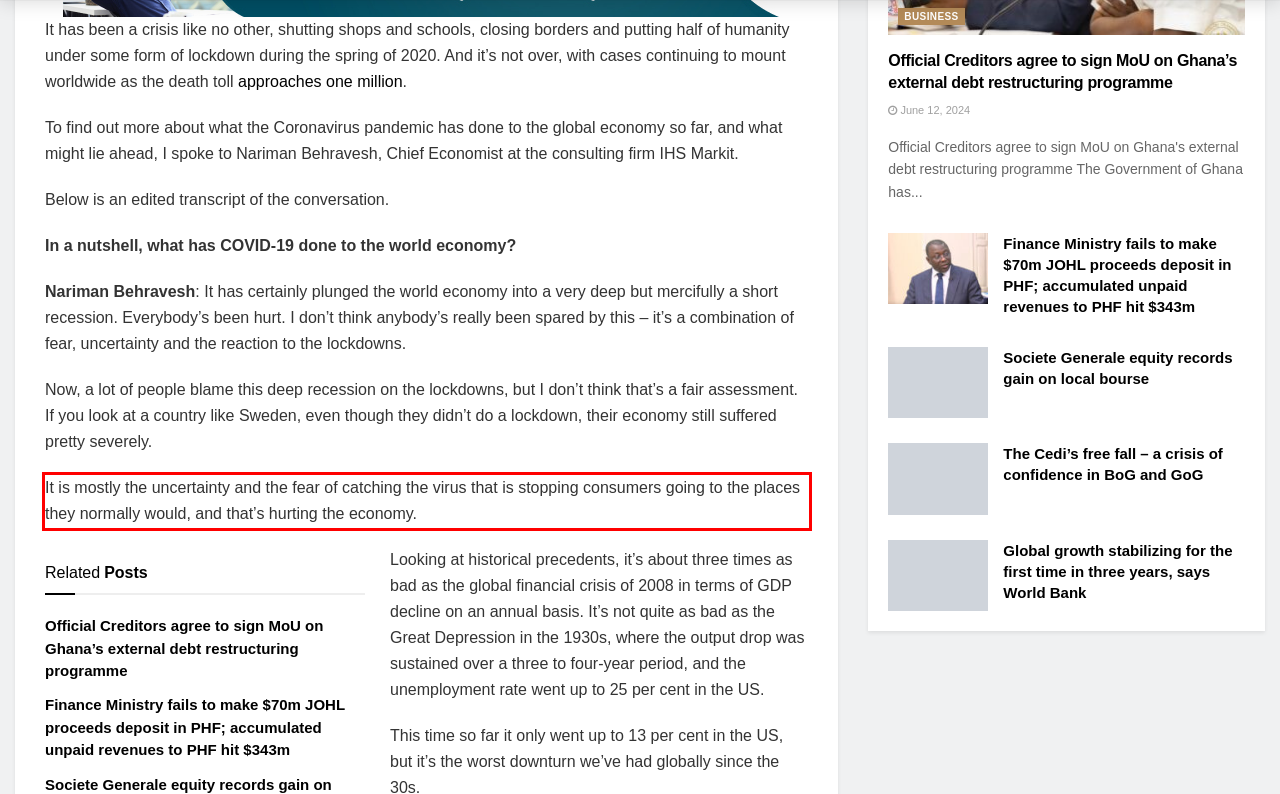Examine the screenshot of the webpage, locate the red bounding box, and generate the text contained within it.

It is mostly the uncertainty and the fear of catching the virus that is stopping consumers going to the places they normally would, and that’s hurting the economy.